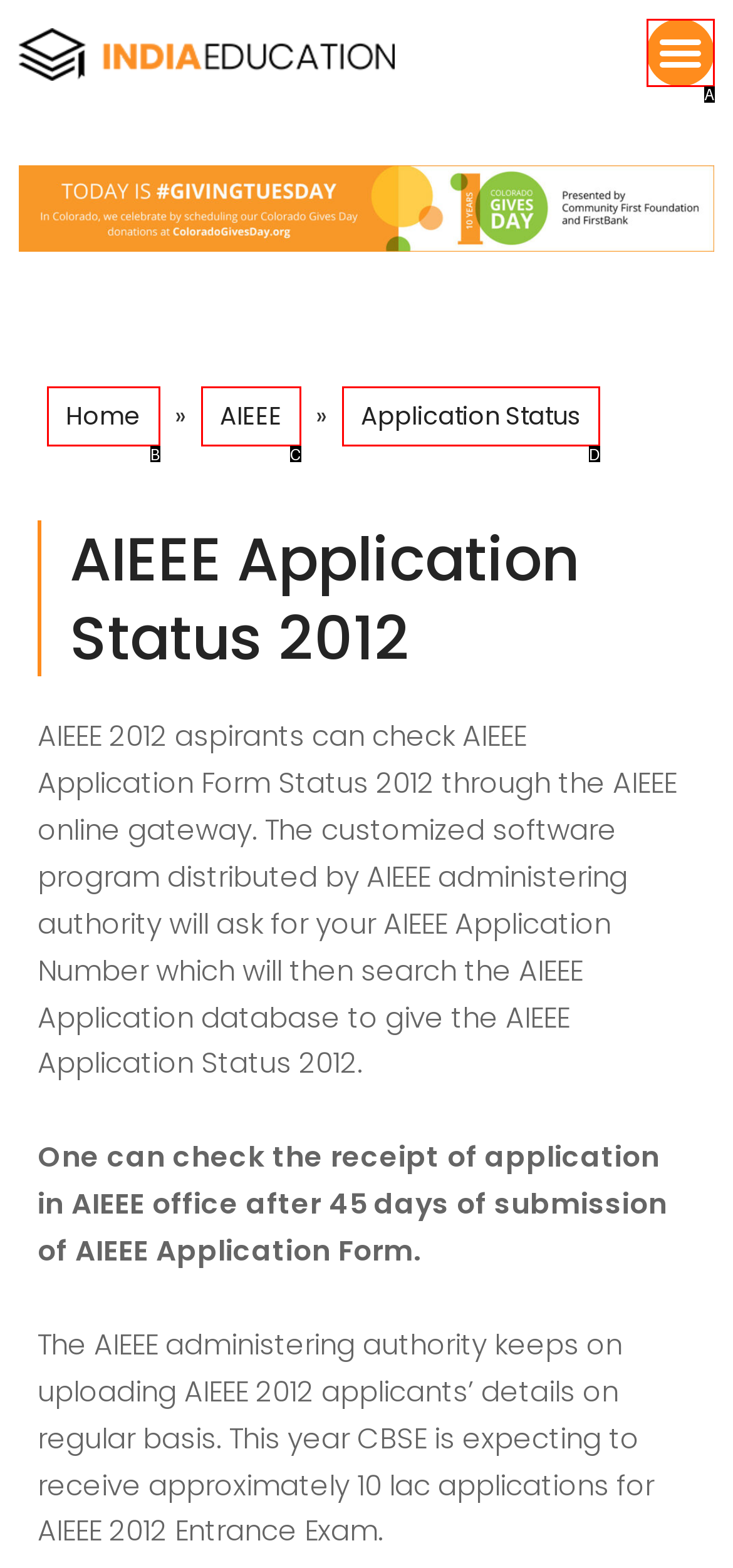Tell me the letter of the HTML element that best matches the description: Application Status from the provided options.

D